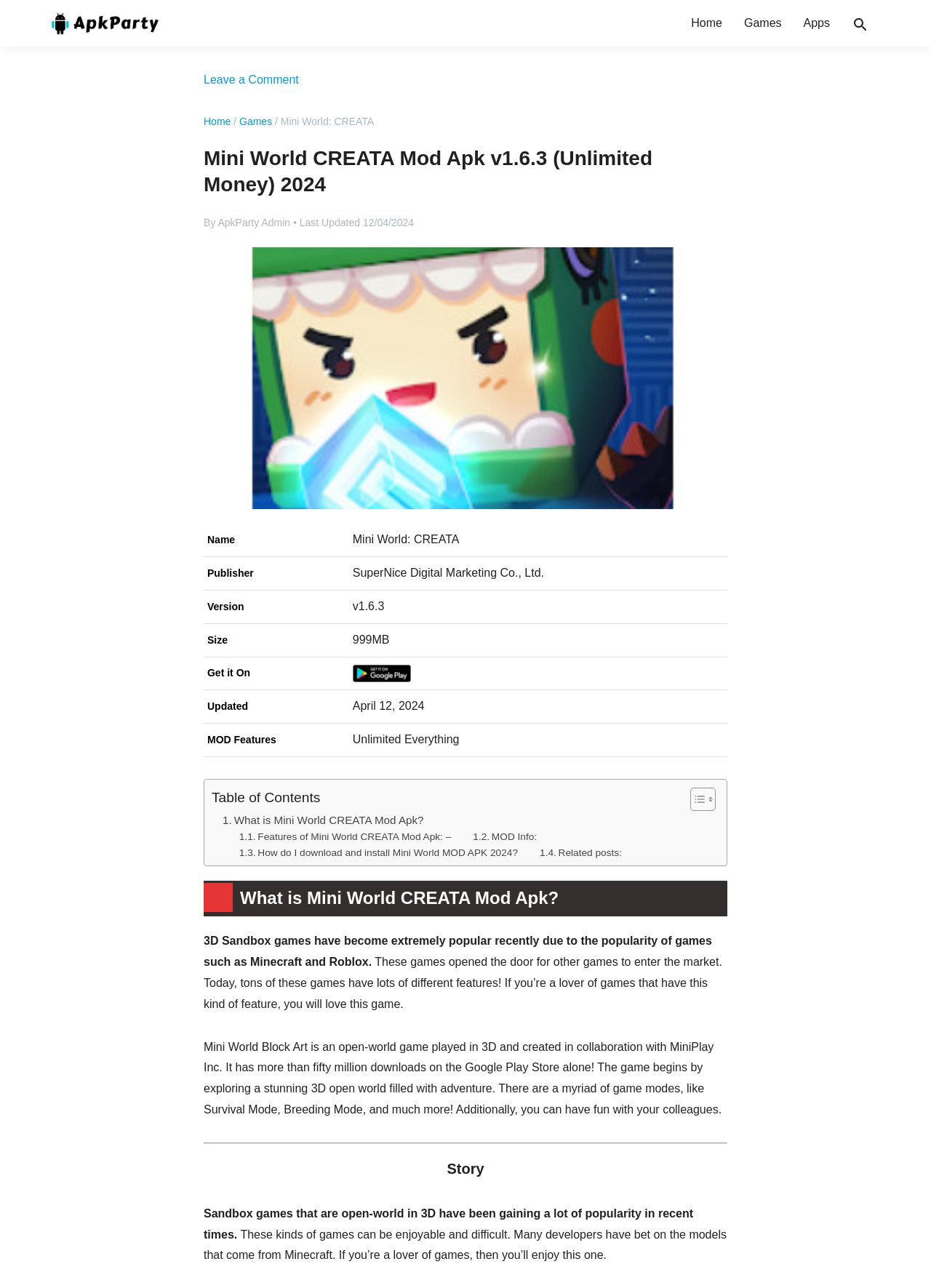Provide the bounding box coordinates of the area you need to click to execute the following instruction: "Click on the 'Home' link".

[0.731, 0.0, 0.787, 0.036]